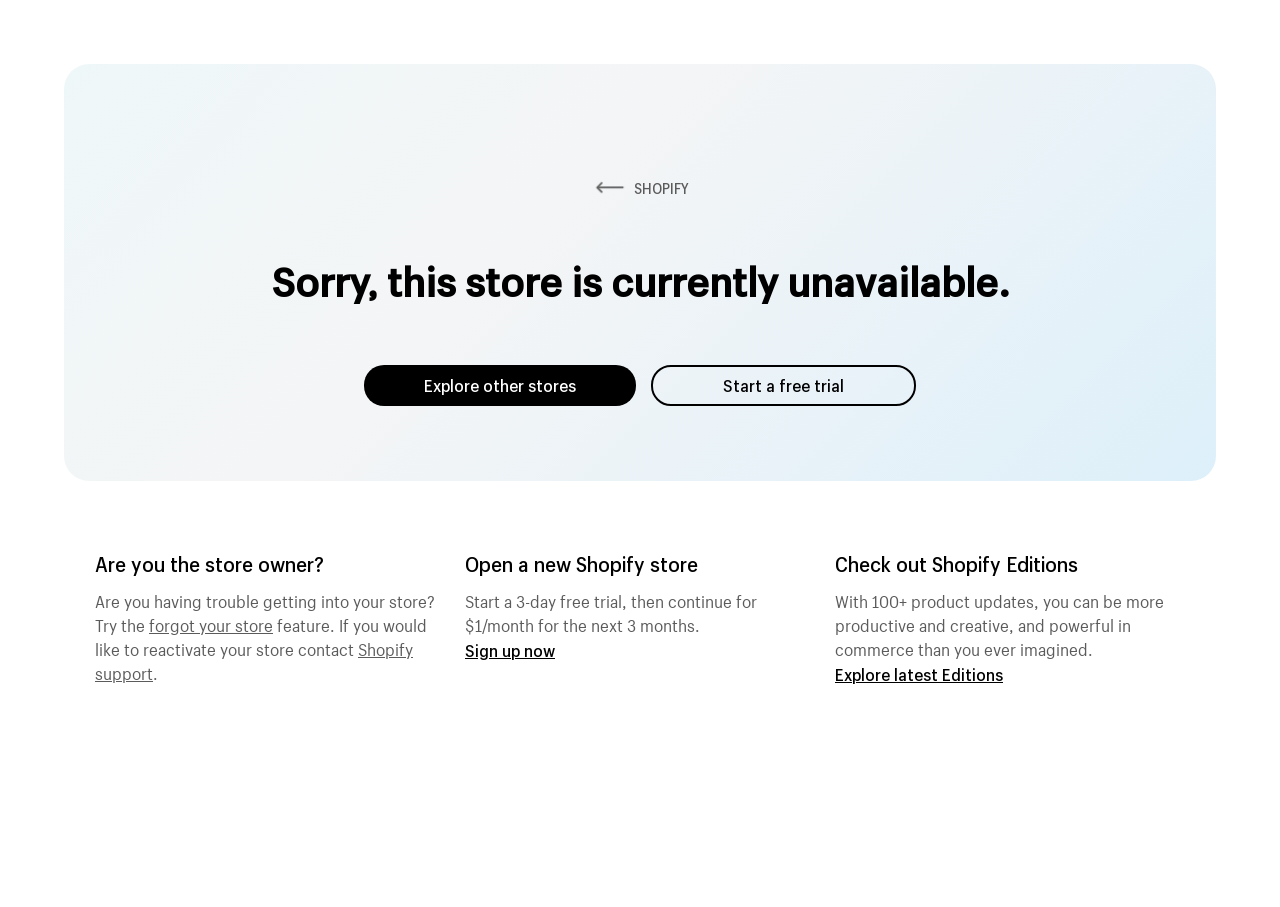Based on the element description SHOPIFY, identify the bounding box coordinates for the UI element. The coordinates should be in the format (top-left x, top-left y, bottom-right x, bottom-right y) and within the 0 to 1 range.

[0.462, 0.197, 0.538, 0.218]